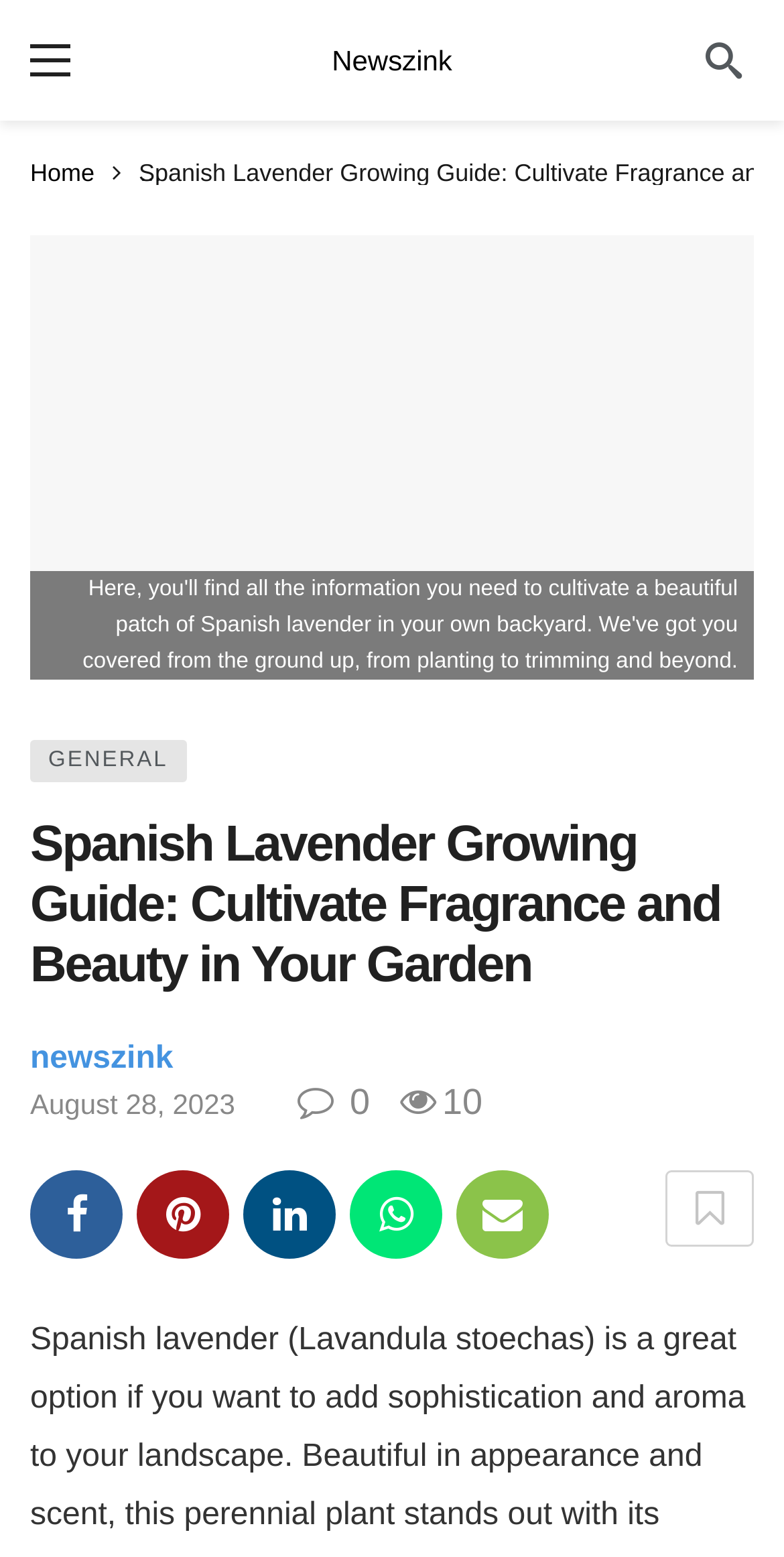Specify the bounding box coordinates of the region I need to click to perform the following instruction: "View the latest news on 'August 28, 2023'". The coordinates must be four float numbers in the range of 0 to 1, i.e., [left, top, right, bottom].

[0.038, 0.698, 0.3, 0.719]